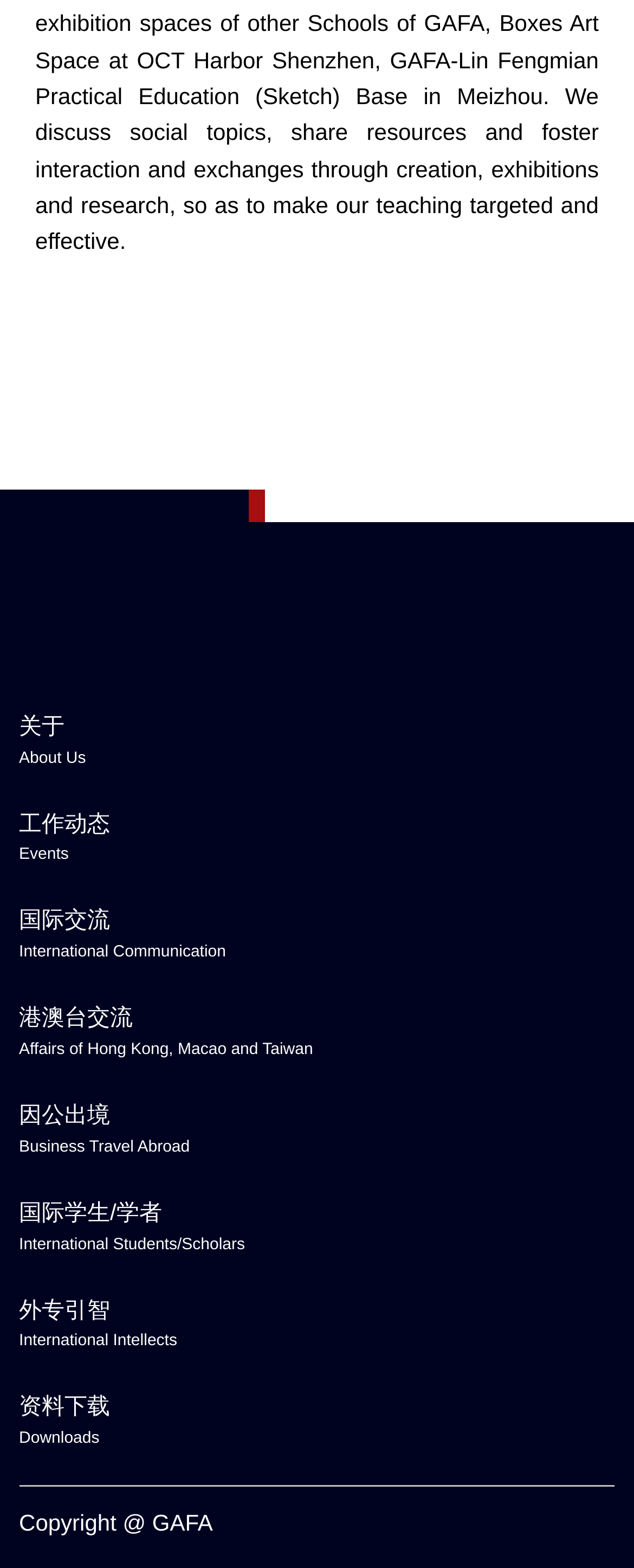What is the copyright information on the webpage?
Using the image as a reference, answer the question in detail.

The copyright information on the webpage is 'Copyright @ GAFA' because there is a StaticText element with the text 'Copyright @ GAFA' at the bottom of the webpage, with a bounding box coordinate of [0.03, 0.963, 0.336, 0.979].